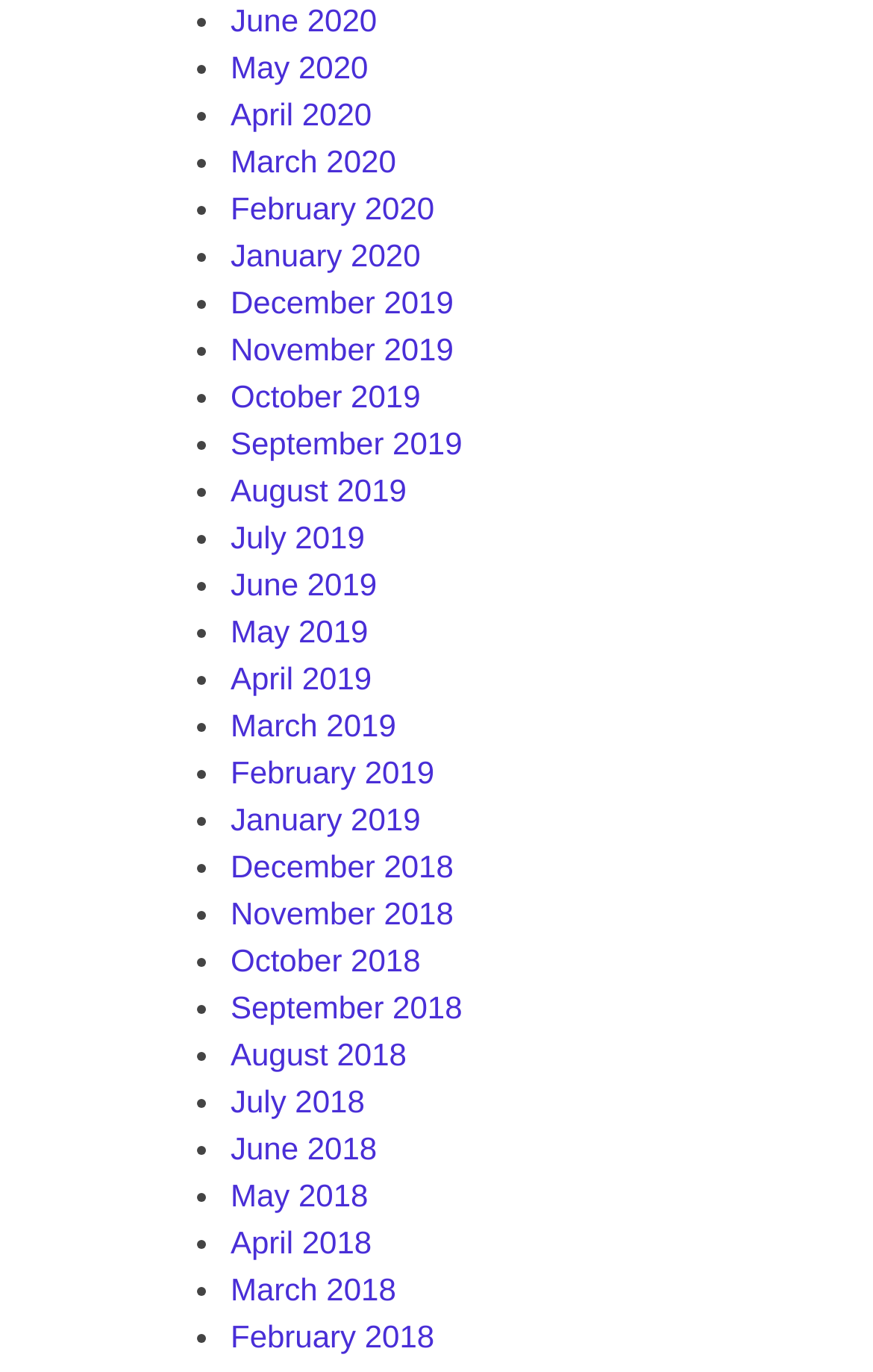Identify the bounding box coordinates of the region that should be clicked to execute the following instruction: "View June 2020".

[0.264, 0.002, 0.432, 0.028]